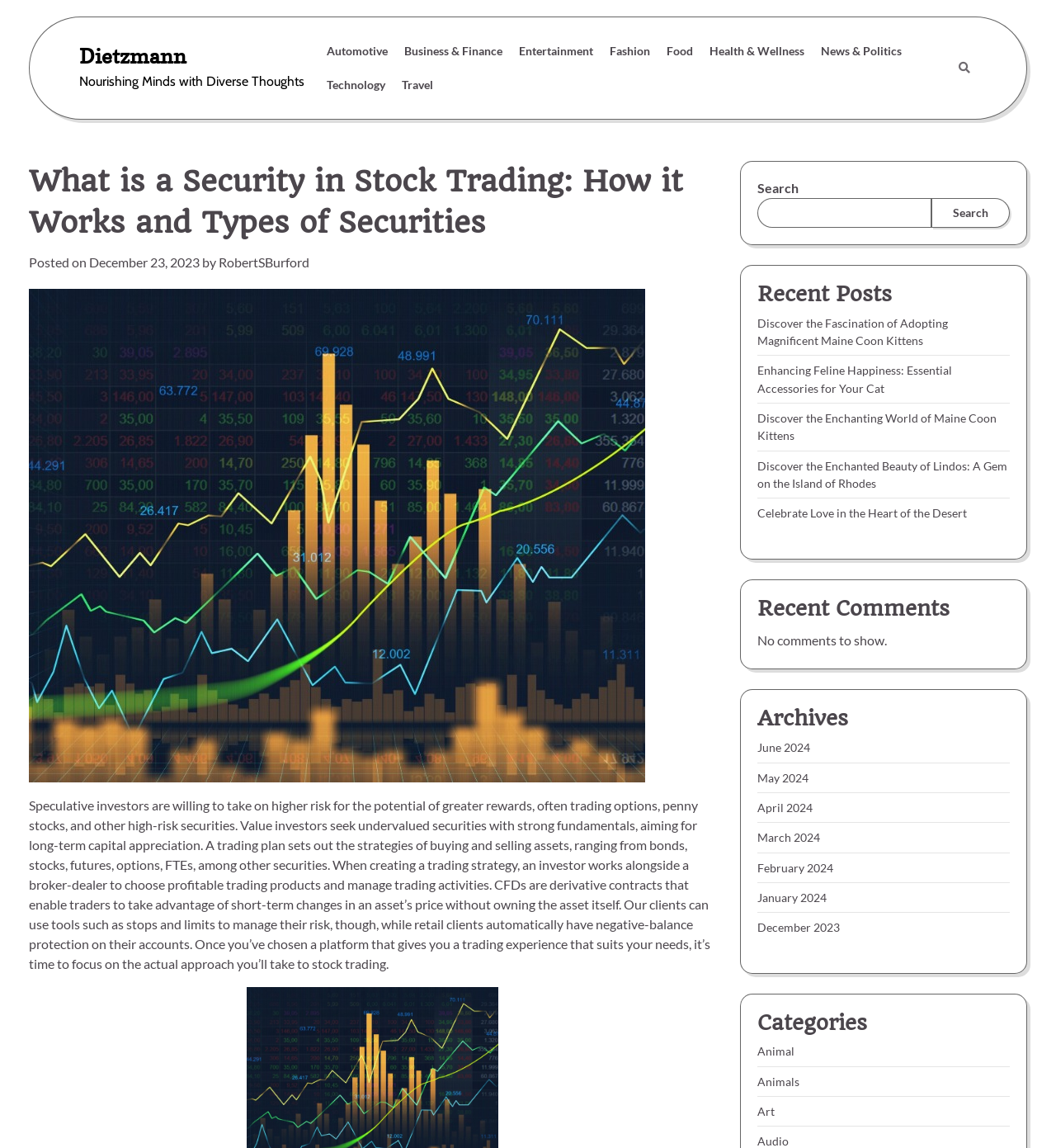Please locate the clickable area by providing the bounding box coordinates to follow this instruction: "Click on the 'Automotive' link".

[0.301, 0.029, 0.375, 0.059]